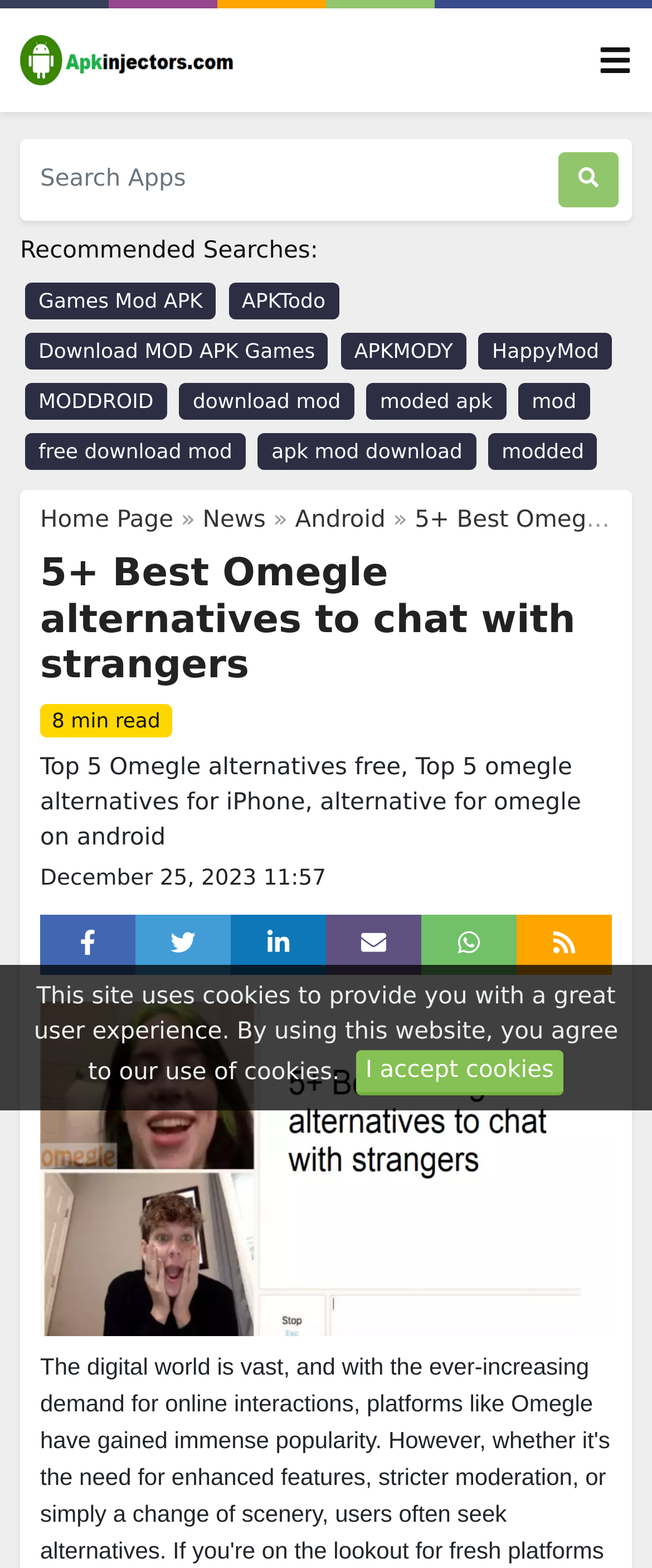Determine the bounding box coordinates for the clickable element required to fulfill the instruction: "Visit ApkInjectors.com homepage". Provide the coordinates as four float numbers between 0 and 1, i.e., [left, top, right, bottom].

[0.031, 0.022, 0.379, 0.054]